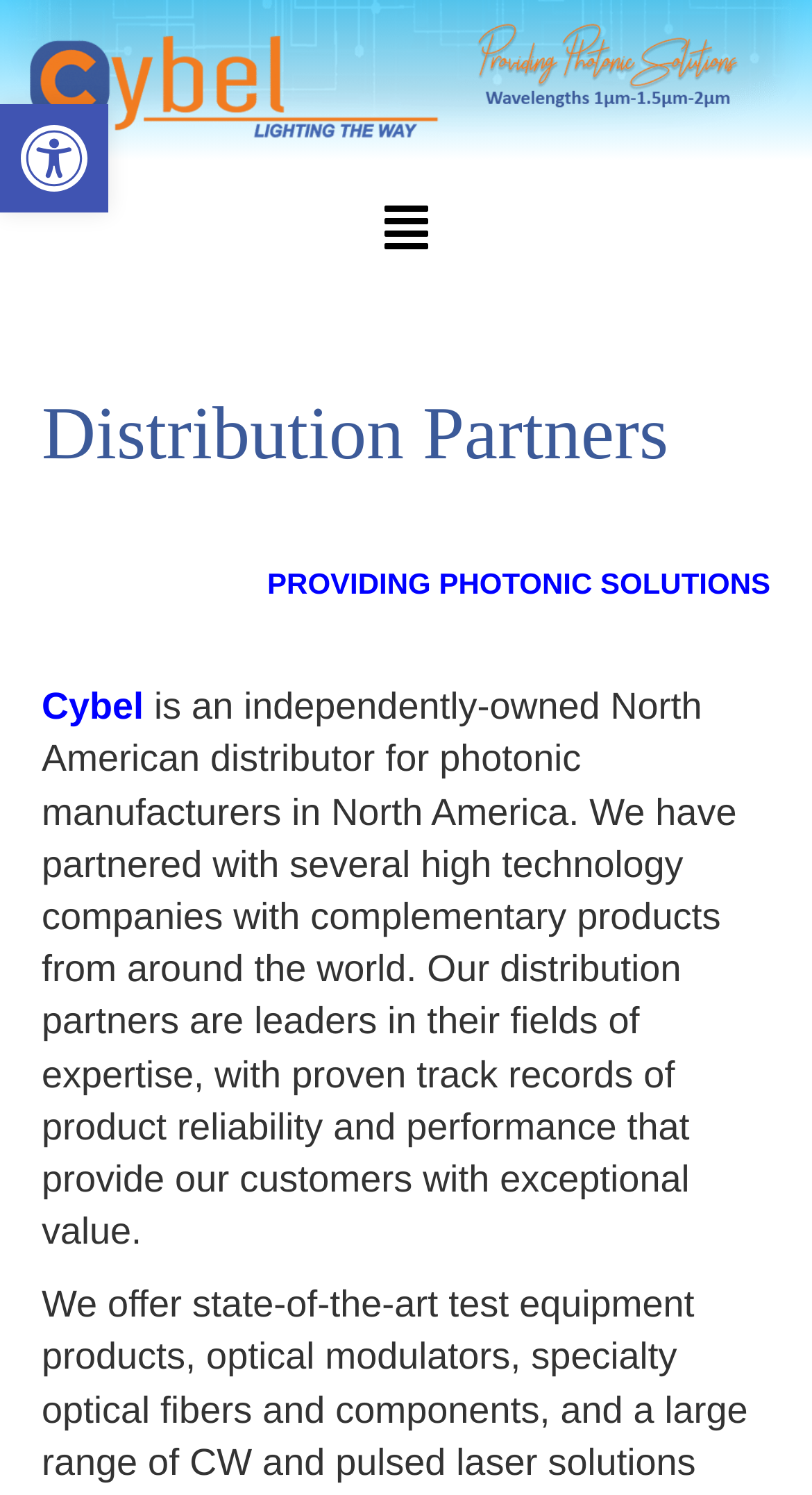Create an elaborate caption for the webpage.

The webpage is about Cybel, a North American distributor for photonic manufacturers. At the top left corner, there is a link to open the toolbar accessibility tools, accompanied by a small image with the same name. Below this, a large banner image spans the entire width of the page, with a link to "newheaderpic6".

In the main content area, there is a section with three headings. The first heading, "Distribution Partners", is located at the top of this section. Below it, the second heading "PROVIDING PHOTONIC SOLUTIONS" is centered. The third and longest heading provides a detailed description of Cybel, mentioning its partnerships with high-technology companies and the value they provide to customers.

There is also a small icon, represented by the Unicode character "\uf039", located near the top right corner of the main content area.